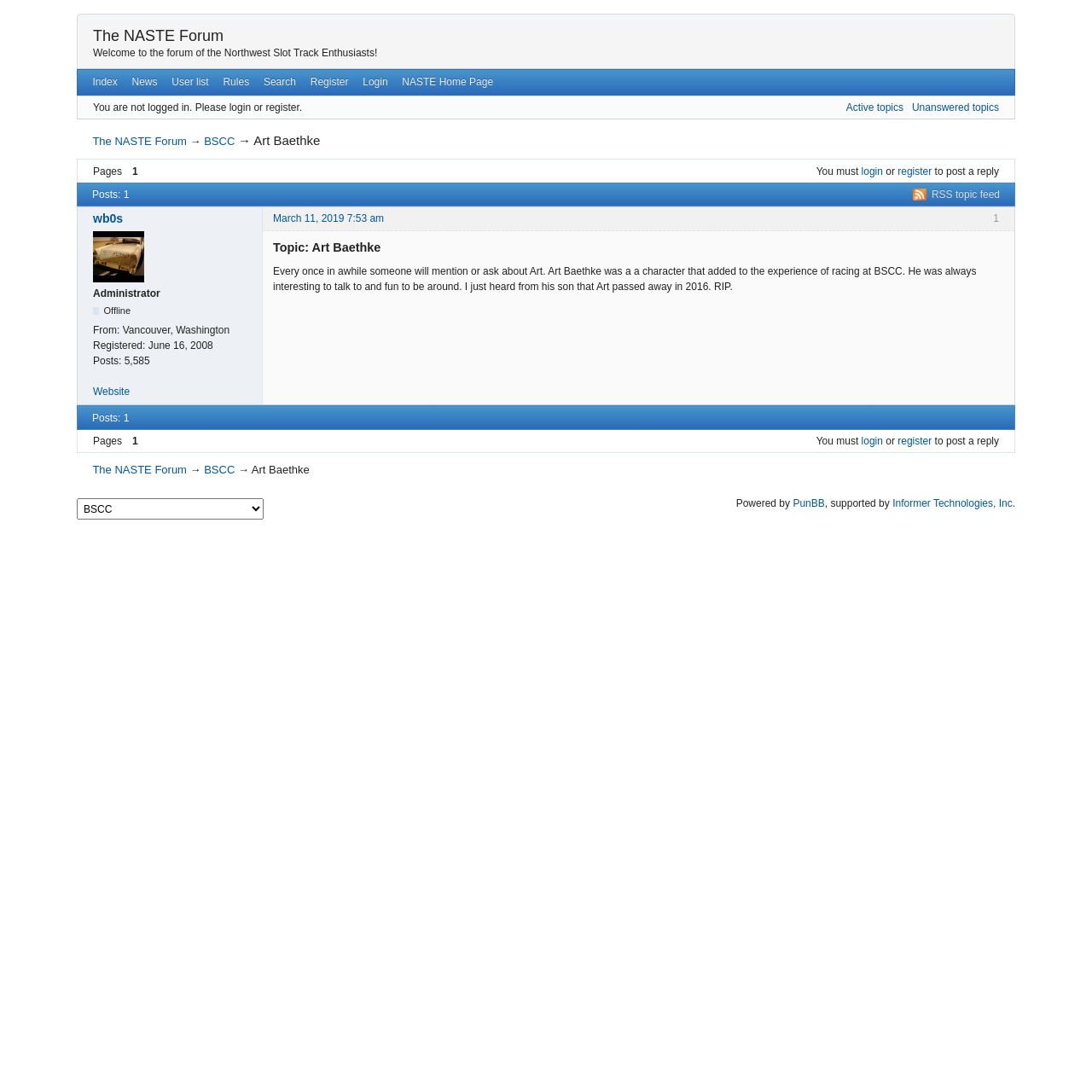Refer to the screenshot and give an in-depth answer to this question: What is the topic of the current discussion?

I found the answer by looking at the heading that says 'Topic: Art Baethke', which indicates the topic of the current discussion.